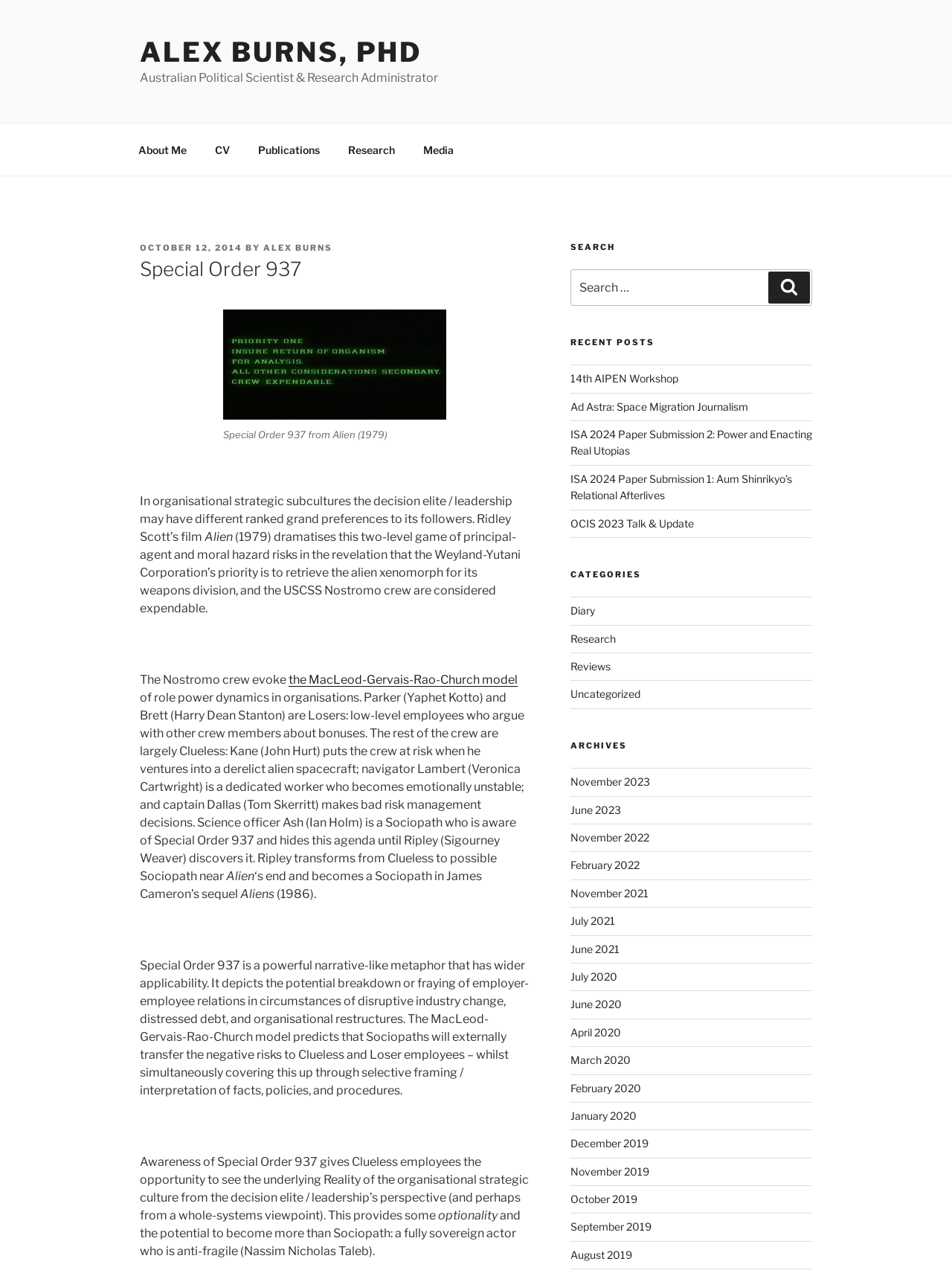Provide an in-depth caption for the webpage.

This webpage is about Alex Burns, a PhD in Australian Political Science and Research Administrator. At the top, there is a link to "ALEX BURNS, PHD" and a brief description of his profession. Below this, there is a top menu with links to "About Me", "CV", "Publications", "Research", and "Media".

The main content of the page is an article titled "Special Order 937" which discusses the concept of Special Order 937 from the movie Alien (1979) and its applicability to organizational strategic subcultures. The article is divided into several paragraphs, with a figure and a caption in between. The figure is an image from the movie Alien, and the caption describes the scene.

To the right of the main content, there are several sections. The first section is a search bar with a heading "SEARCH" and a button to submit the search query. Below this, there is a section titled "RECENT POSTS" with links to several recent articles. Next, there is a section titled "CATEGORIES" with links to different categories such as "Diary", "Research", "Reviews", and "Uncategorized". Finally, there is a section titled "ARCHIVES" with links to articles from different months and years.

Overall, the webpage is a personal website or blog of Alex Burns, where he shares his research and thoughts on various topics, including organizational strategic subcultures and movie analysis.